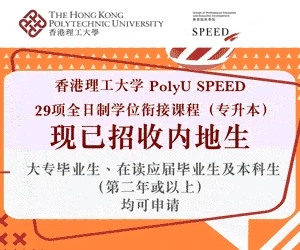How many academic programs are available in the SPEED program?
Based on the screenshot, provide a one-word or short-phrase response.

29